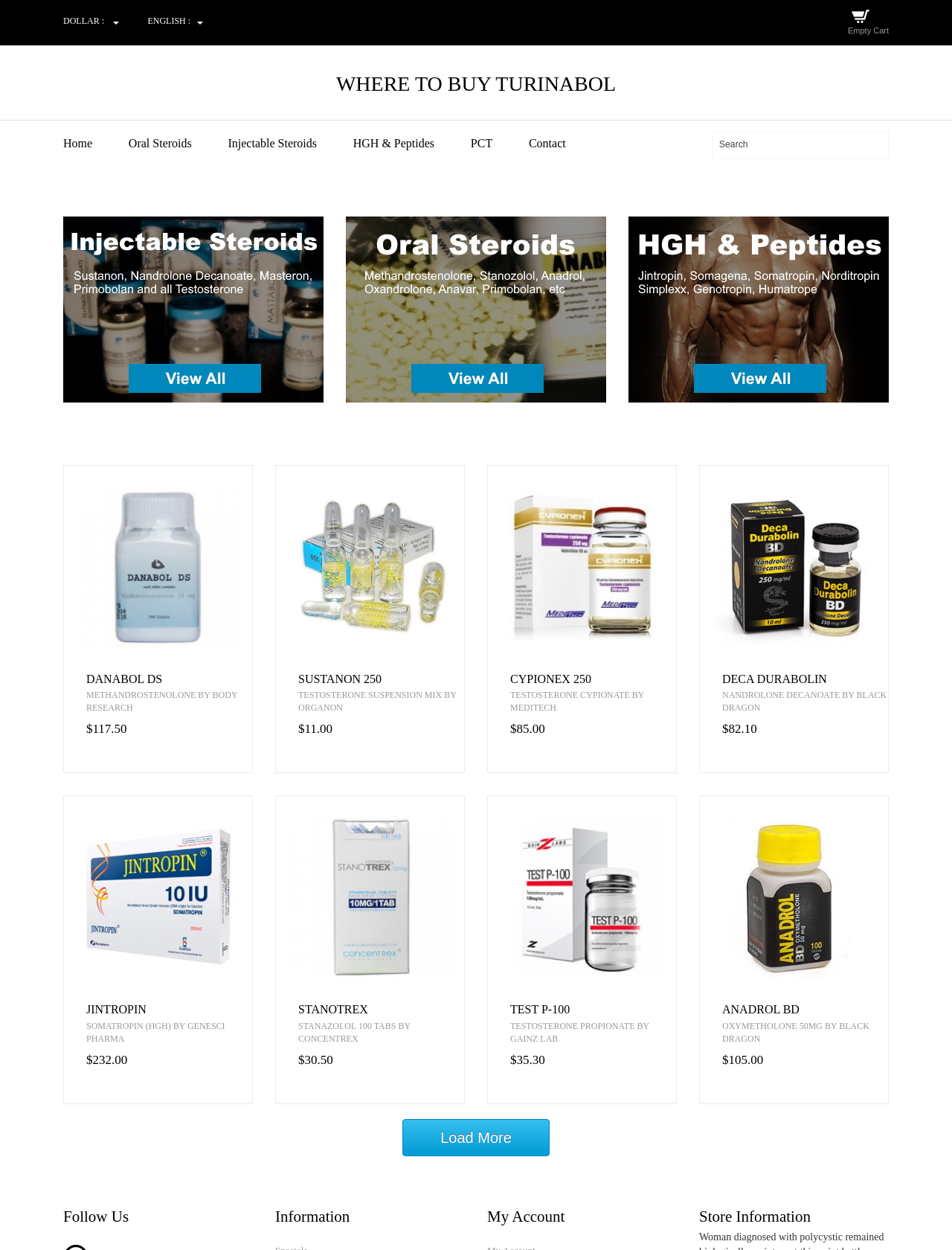Given the description "alt="Buy HGH and Peptides"", determine the bounding box of the corresponding UI element.

[0.66, 0.173, 0.934, 0.322]